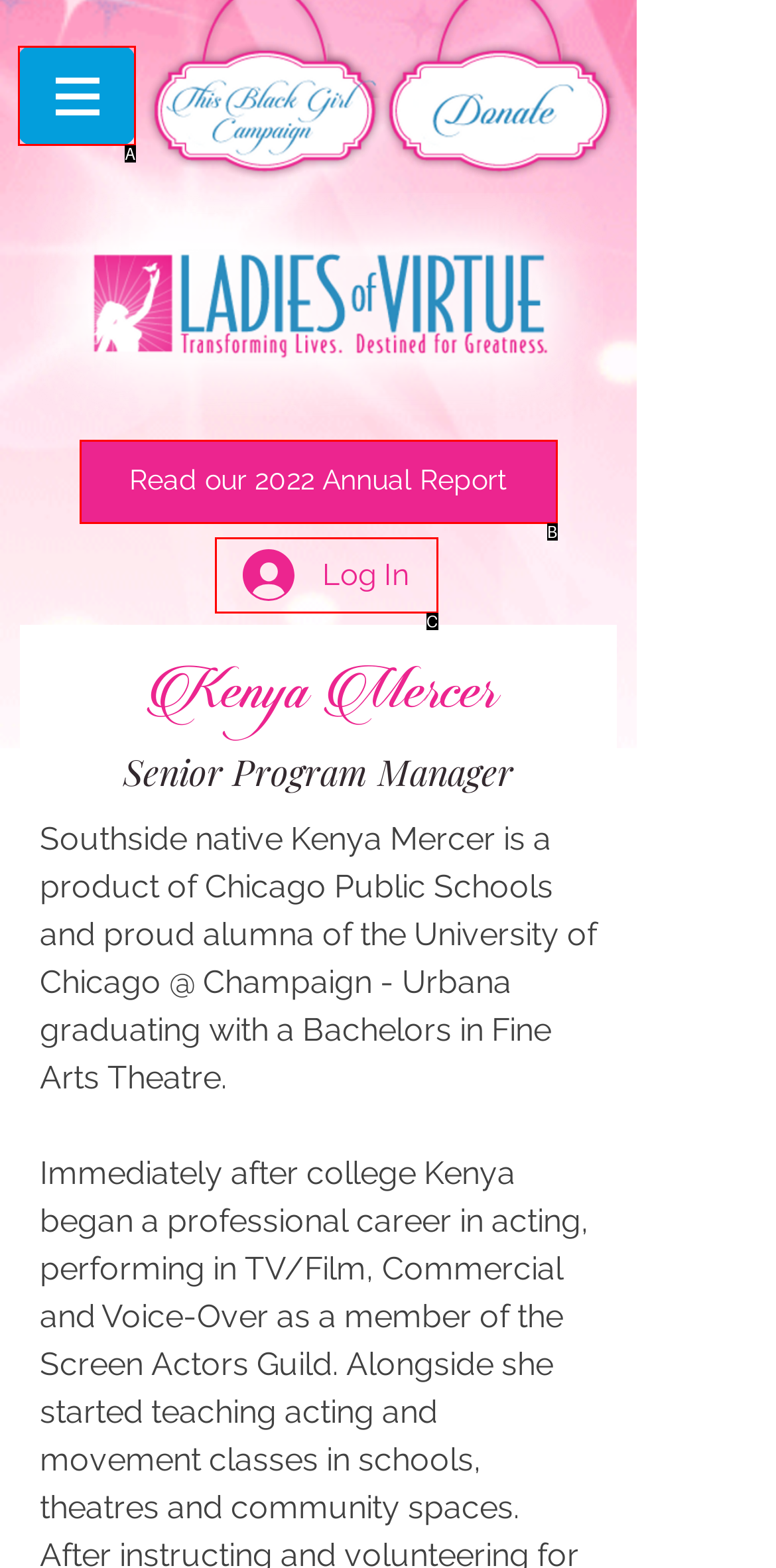Based on the element described as: Read our 2022 Annual Report
Find and respond with the letter of the correct UI element.

B